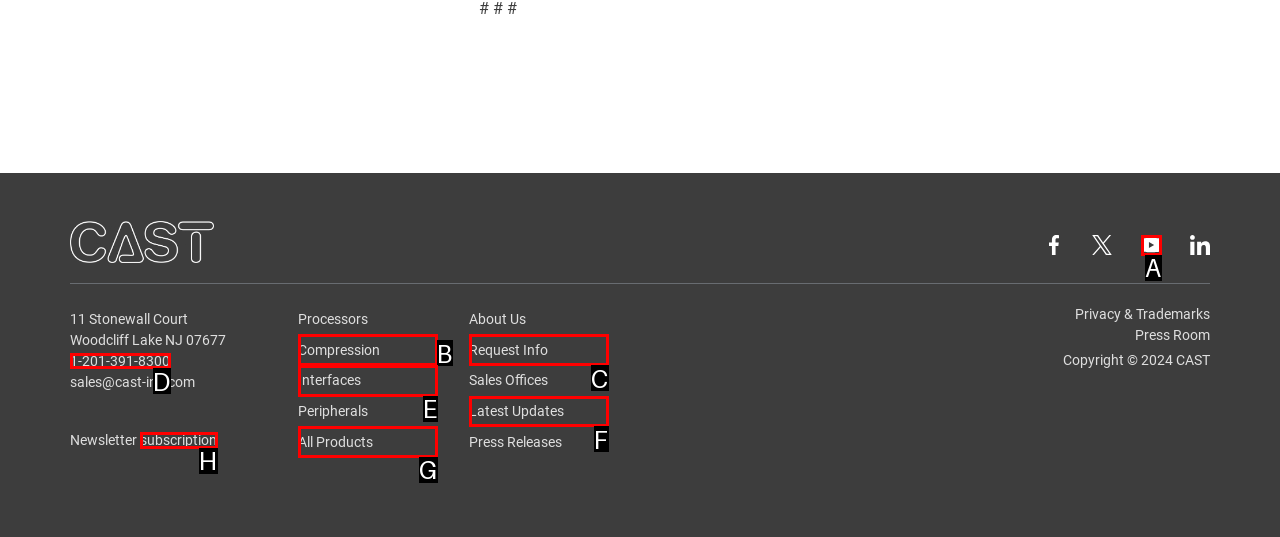Determine the right option to click to perform this task: Contact via 1-201-391-8300
Answer with the correct letter from the given choices directly.

D